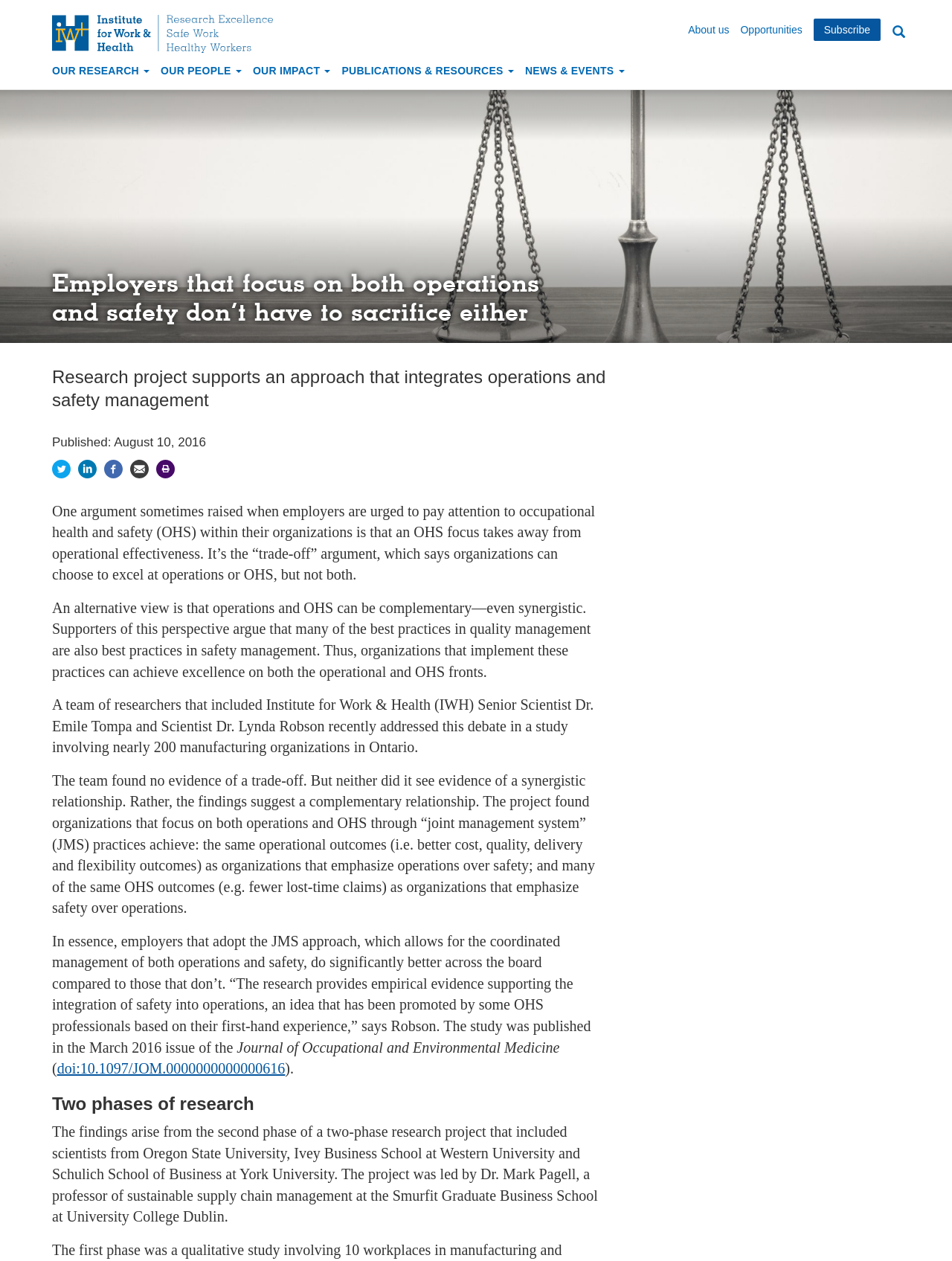Identify the bounding box for the described UI element. Provide the coordinates in (top-left x, top-left y, bottom-right x, bottom-right y) format with values ranging from 0 to 1: Publications & Resources

[0.359, 0.044, 0.551, 0.071]